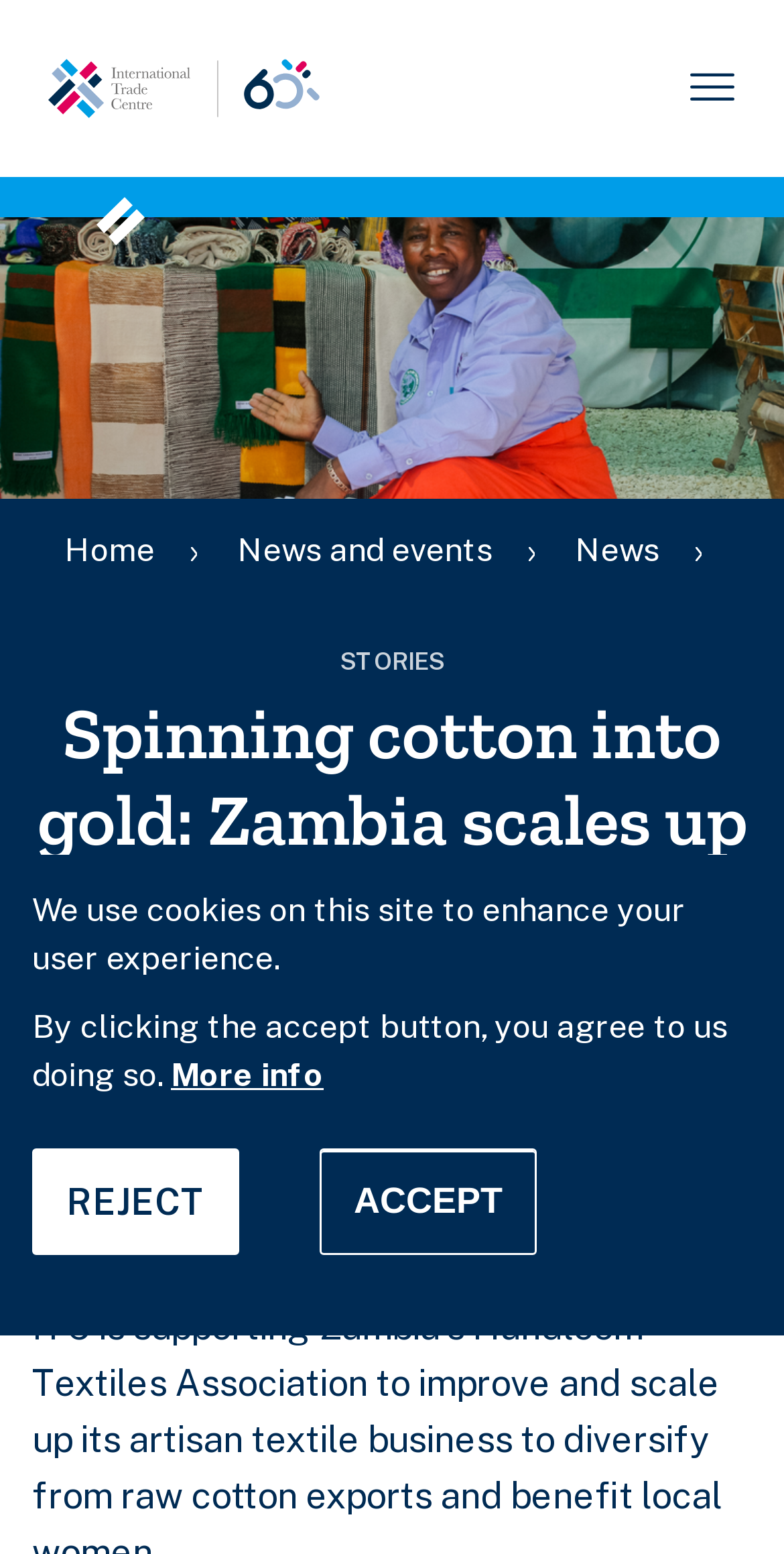What is the image description of the icon next to 'Home'?
Please give a detailed and elaborate answer to the question based on the image.

I looked at the image element next to the 'Home' link and found that its description is 'Home', suggesting that it is an icon representing the home page.